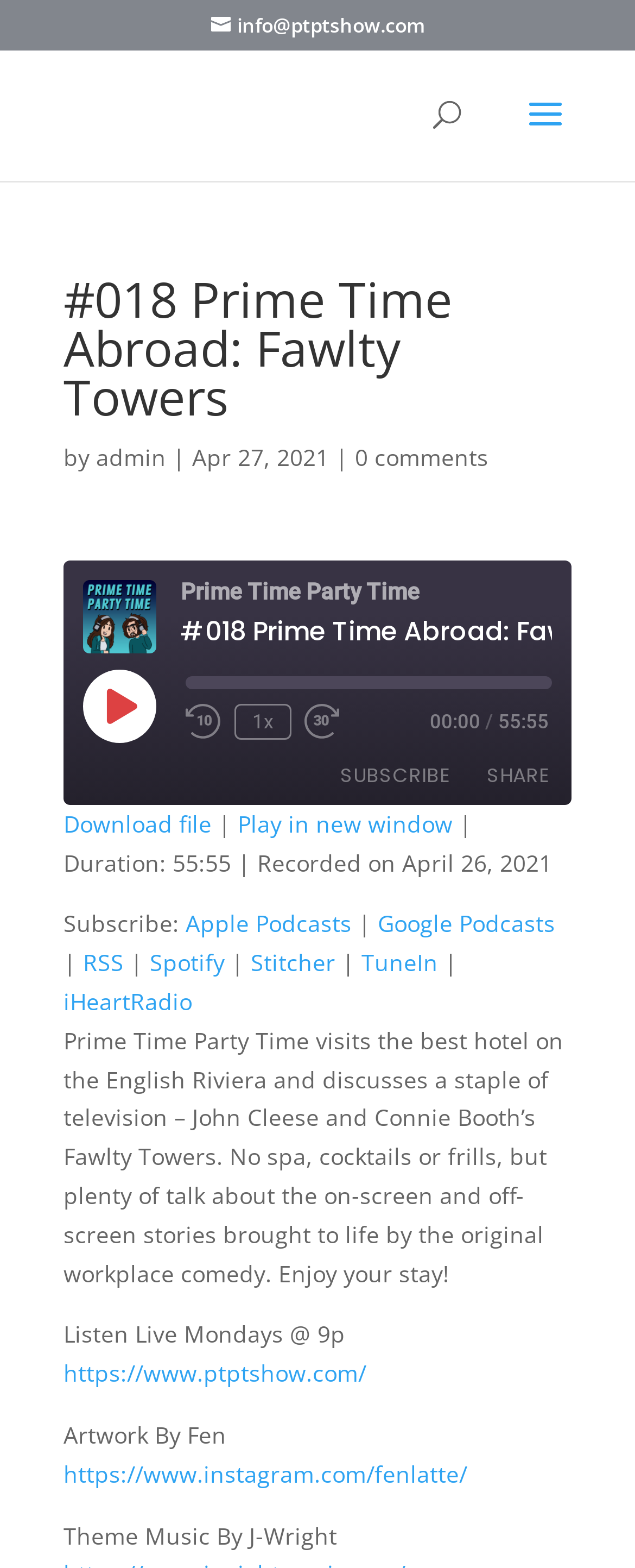Identify the bounding box coordinates of the section that should be clicked to achieve the task described: "Share the episode on Facebook".

[0.318, 0.541, 0.395, 0.572]